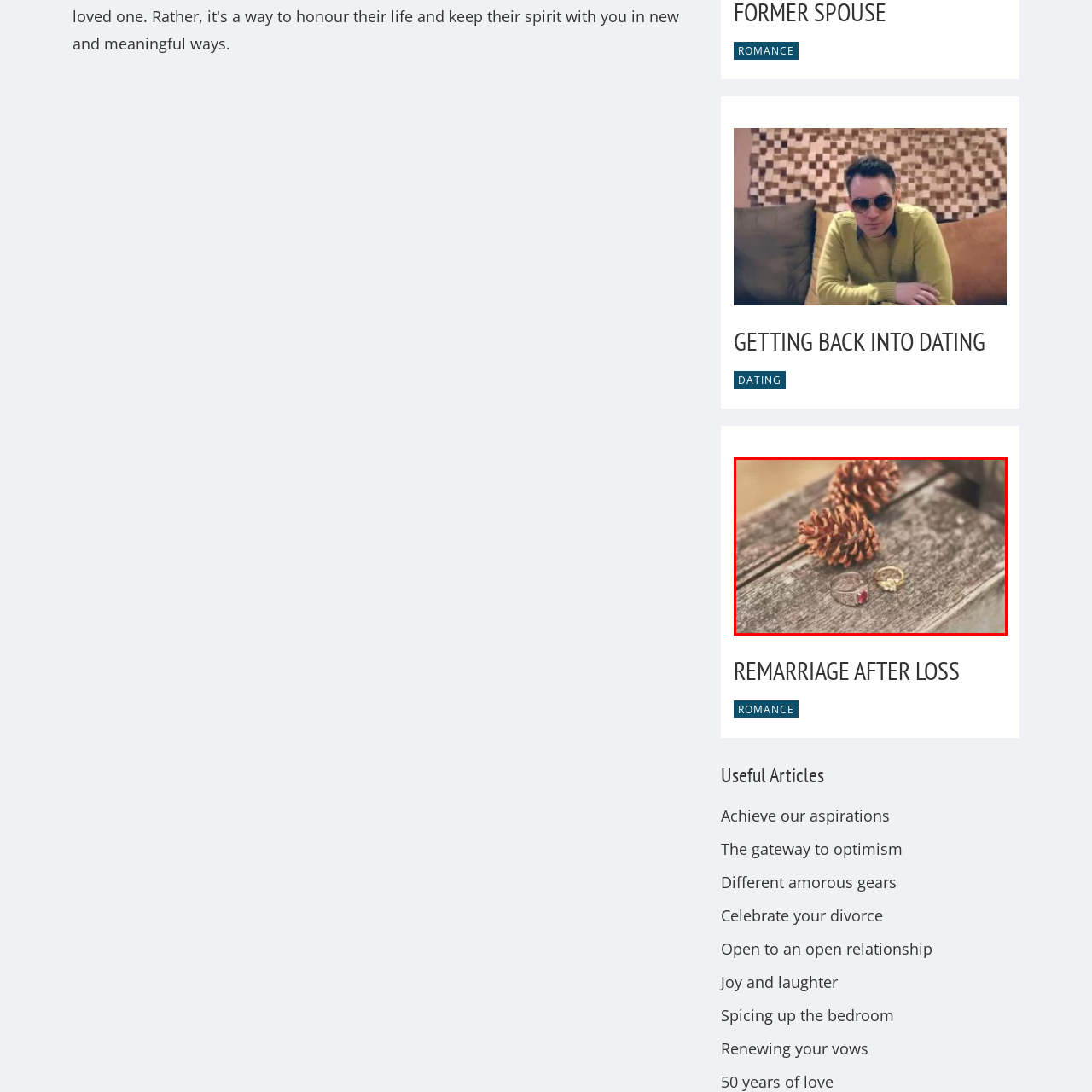Write a detailed description of the image enclosed in the red-bordered box.

In this intimate and evocative image, two rings lie delicately on a rustic wooden surface, accentuated by a backdrop of pine cones. The ring on the left features a striking red stone, reminiscent of deep passion and love, while the simpler gold band on the right symbolizes enduring commitment. The natural elements around the rings evoke a sense of warmth and nostalgia, suggesting themes of romance, connection, and perhaps the celebration of new beginnings or cherished memories. This imagery masterfully ties into the overarching theme of relationships and dating, inviting viewers to reflect on the beauty of love and the significance of such symbols in their own lives.